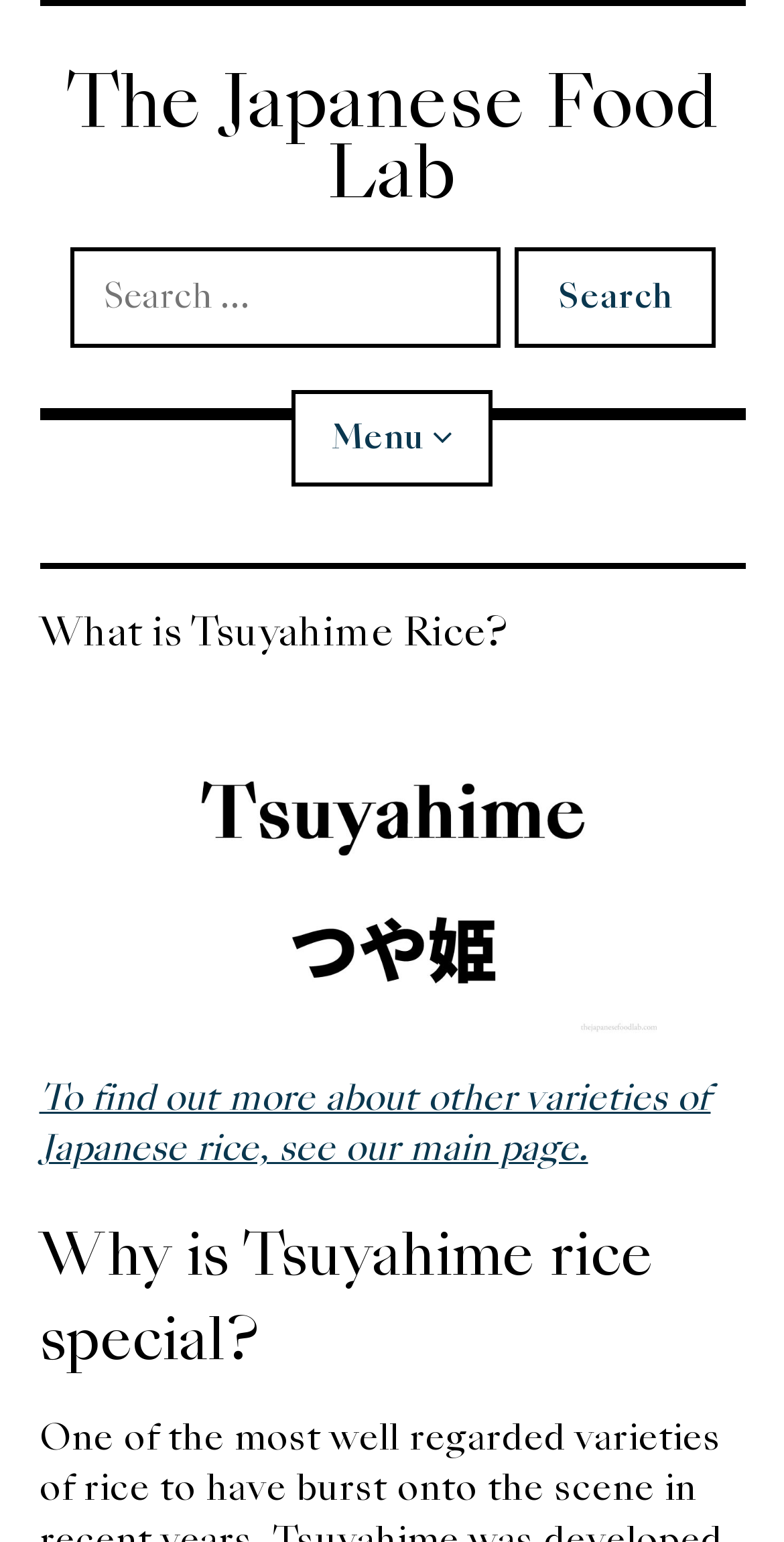Respond with a single word or phrase:
What is the name of the rice variety discussed on this page?

Tsuyahime